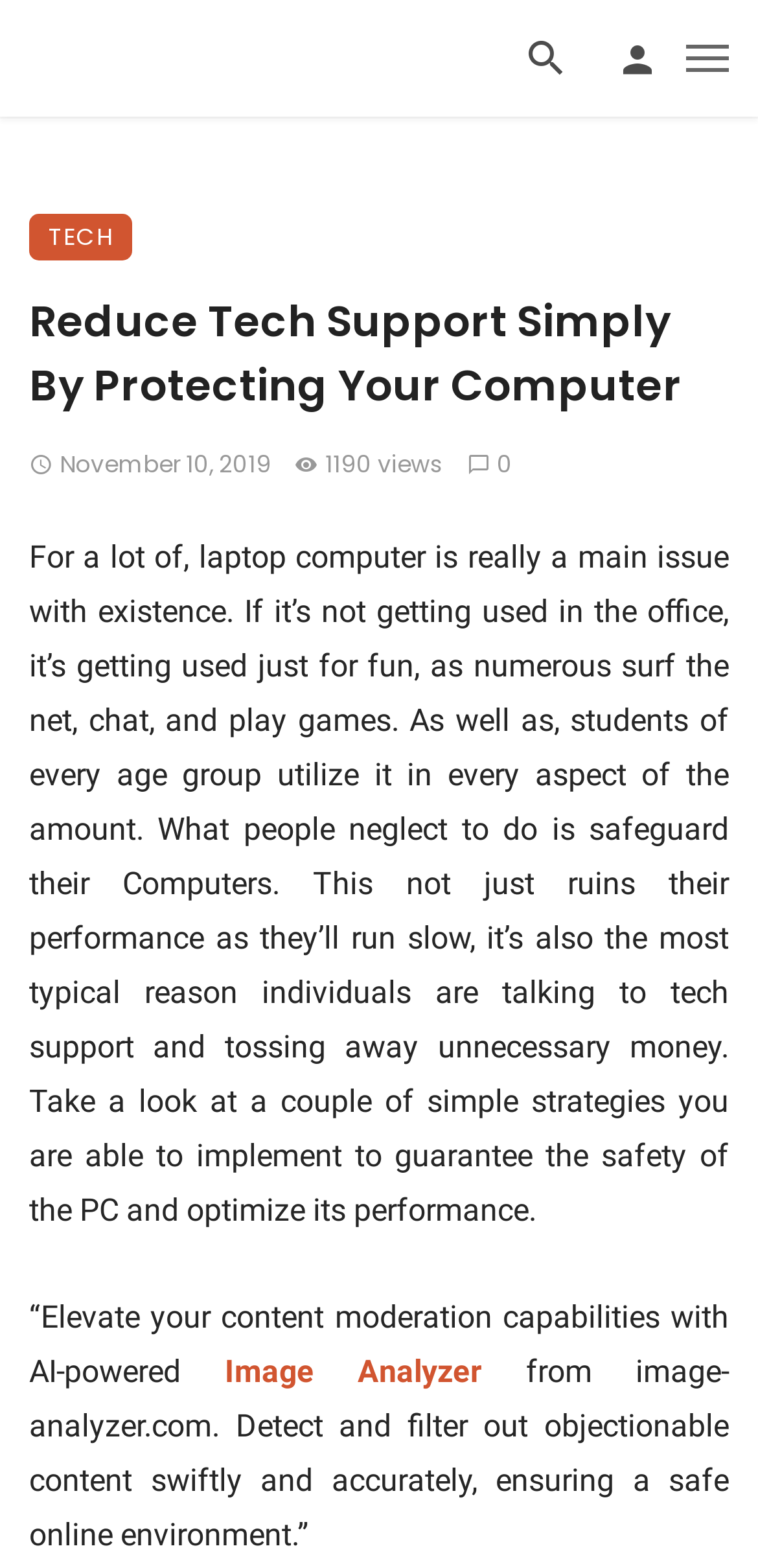What is the name of the link below the article?
Using the image, give a concise answer in the form of a single word or short phrase.

Image Analyzer